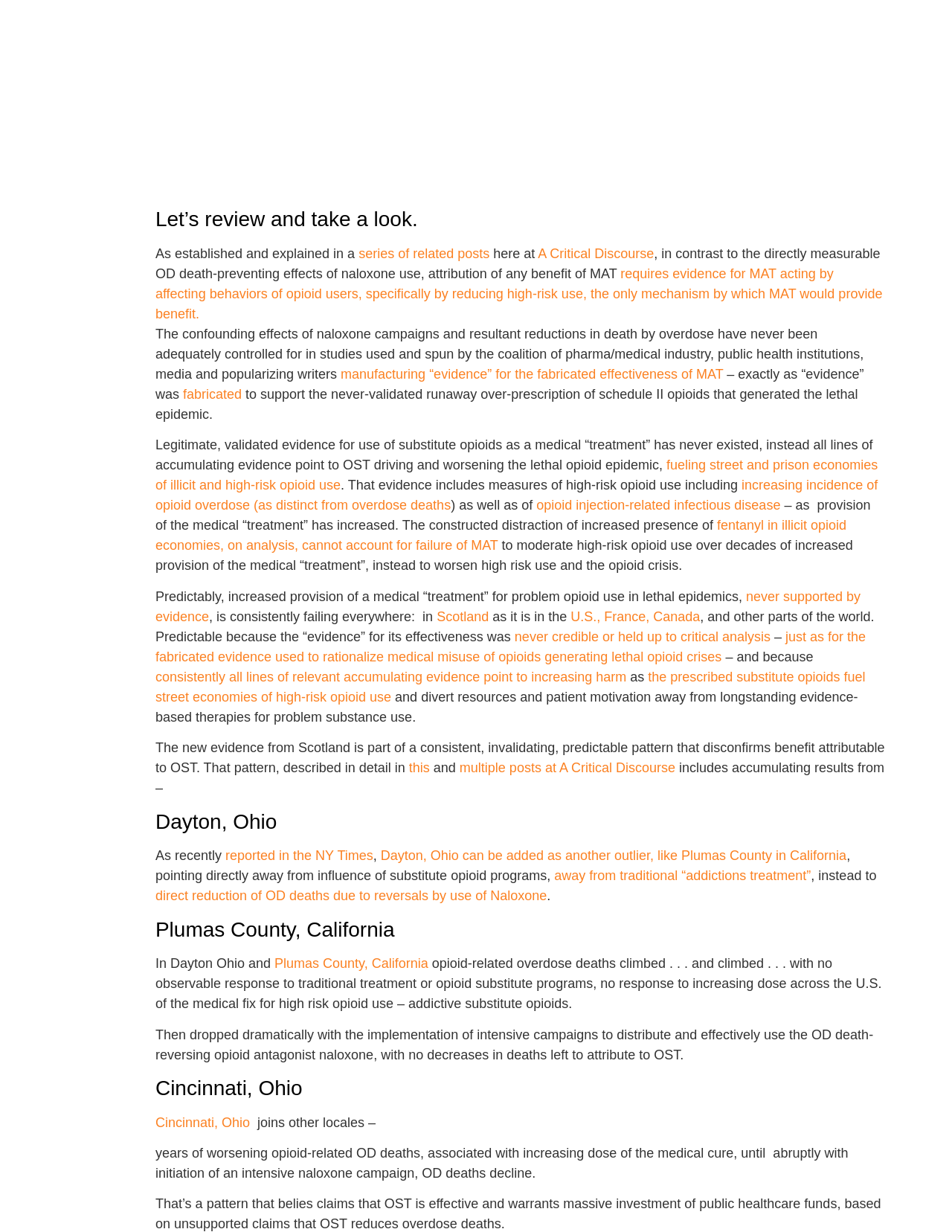Using the provided element description: "A Critical Discourse", identify the bounding box coordinates. The coordinates should be four floats between 0 and 1 in the order [left, top, right, bottom].

[0.565, 0.2, 0.687, 0.212]